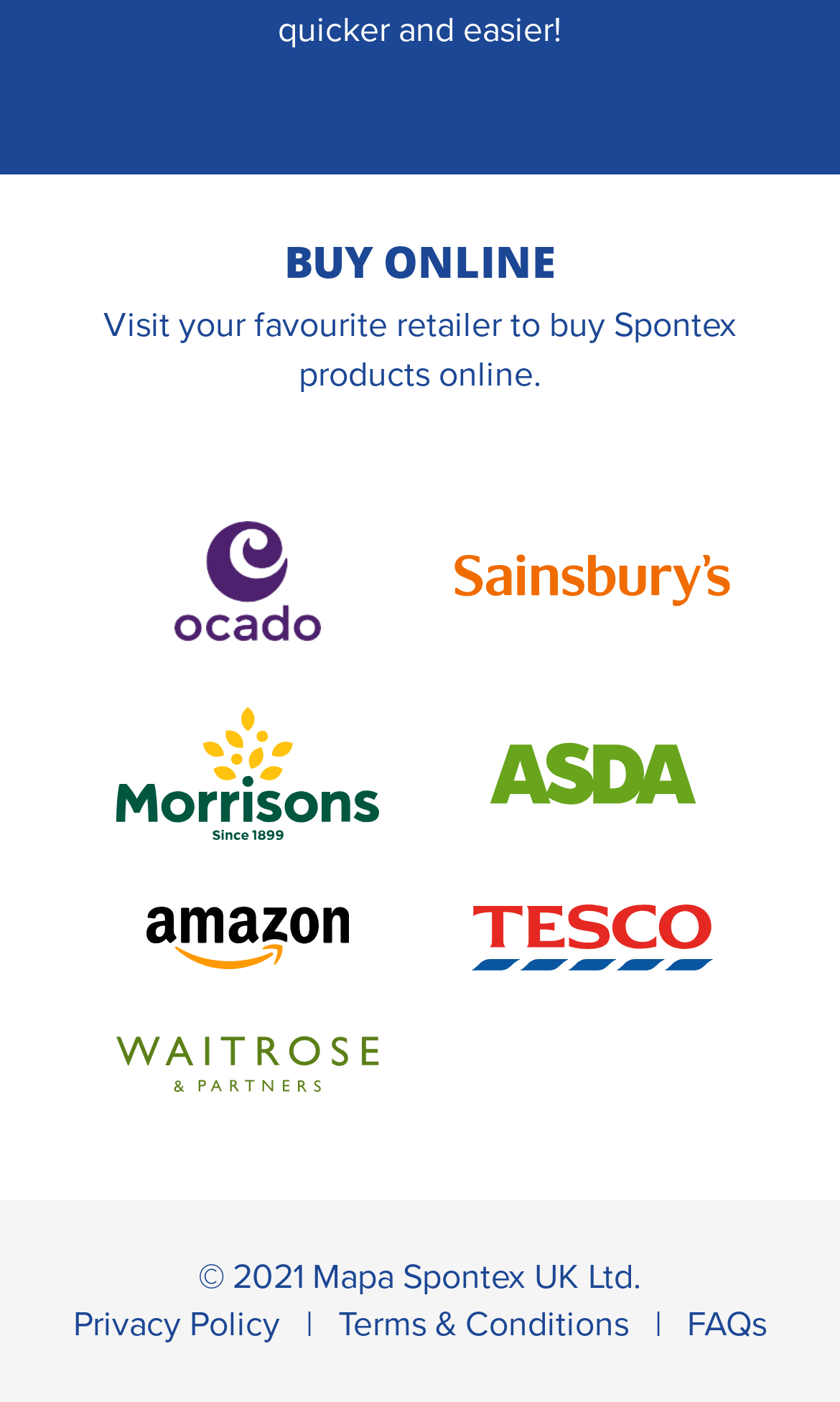What is the copyright year of Mapa Spontex UK Ltd?
Using the details shown in the screenshot, provide a comprehensive answer to the question.

The copyright information at the bottom of the webpage states '© 2021 Mapa Spontex UK Ltd.', indicating that the copyright year is 2021.